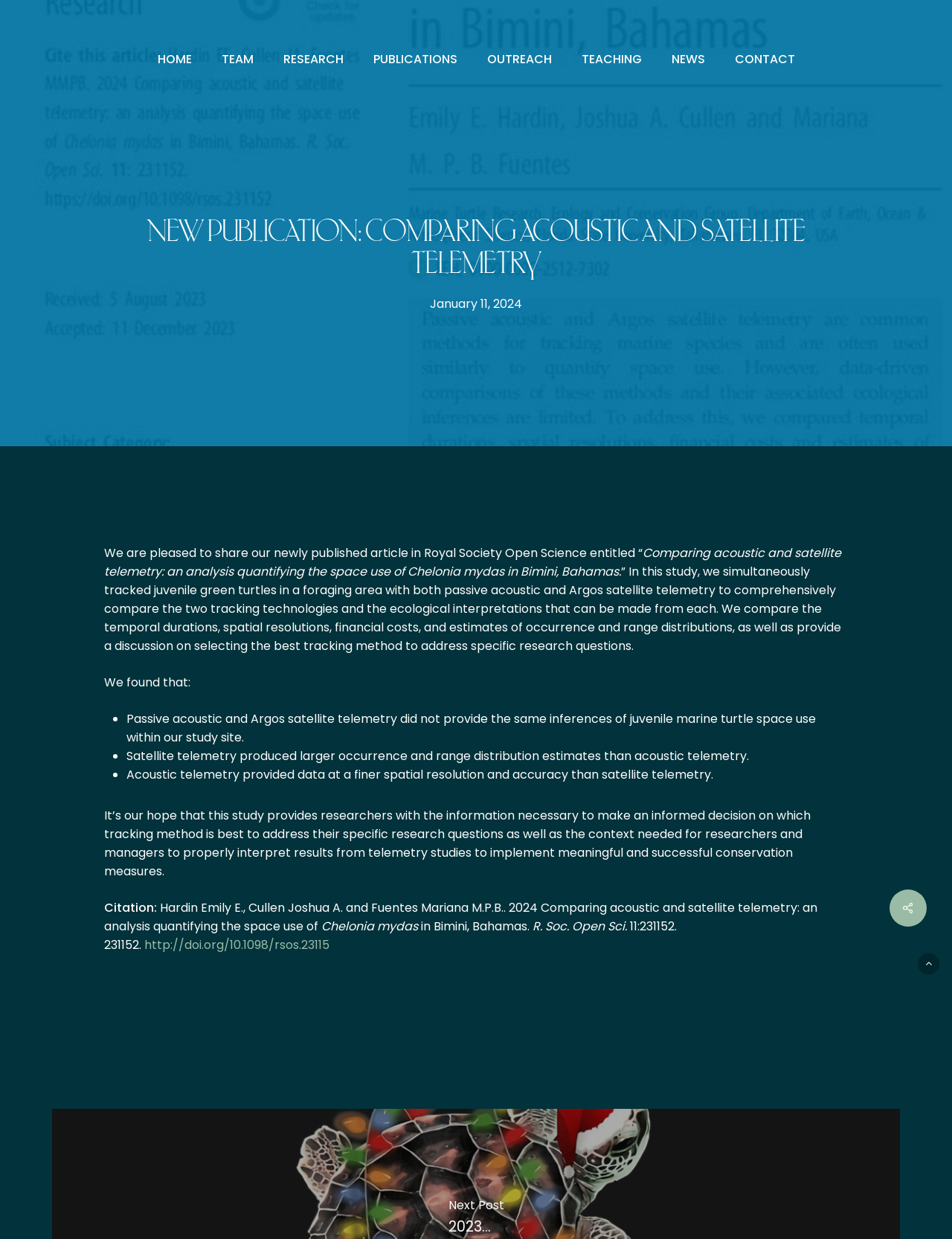Could you determine the bounding box coordinates of the clickable element to complete the instruction: "visit the research page"? Provide the coordinates as four float numbers between 0 and 1, i.e., [left, top, right, bottom].

[0.297, 0.043, 0.361, 0.065]